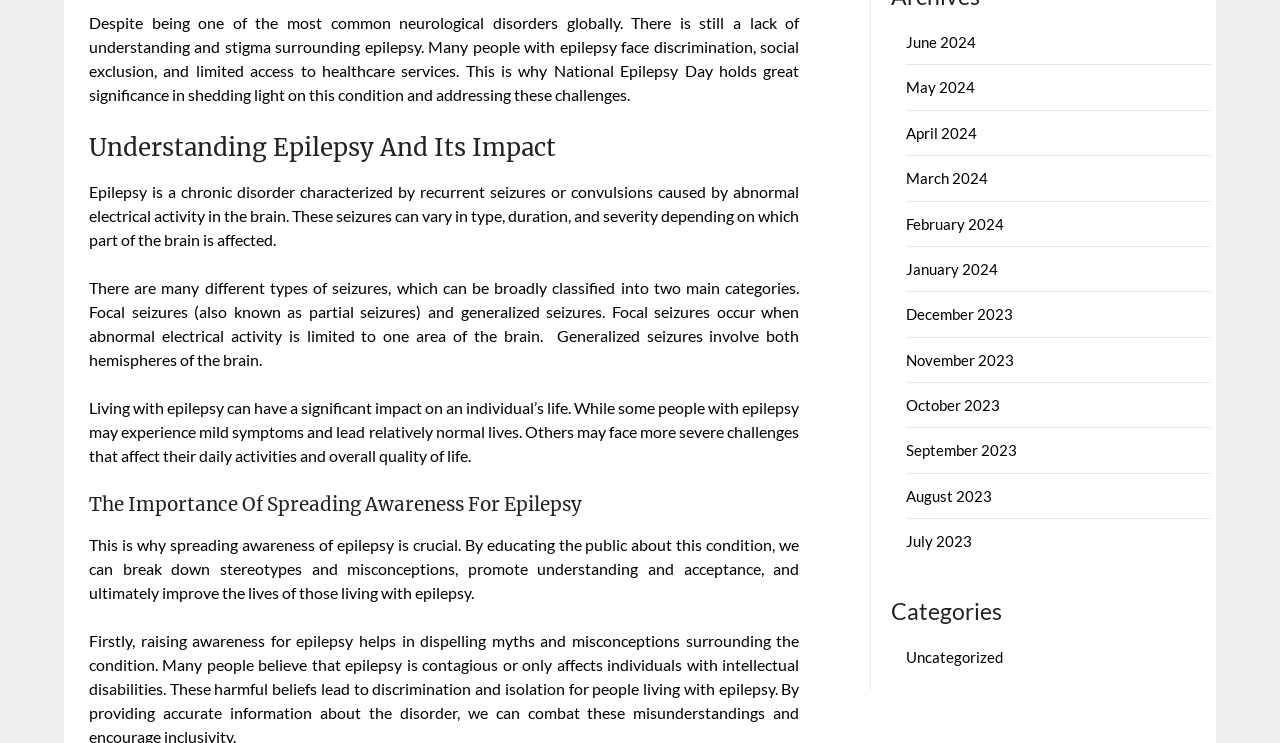Determine the bounding box coordinates for the region that must be clicked to execute the following instruction: "View Understanding Epilepsy And Its Impact".

[0.07, 0.177, 0.624, 0.222]